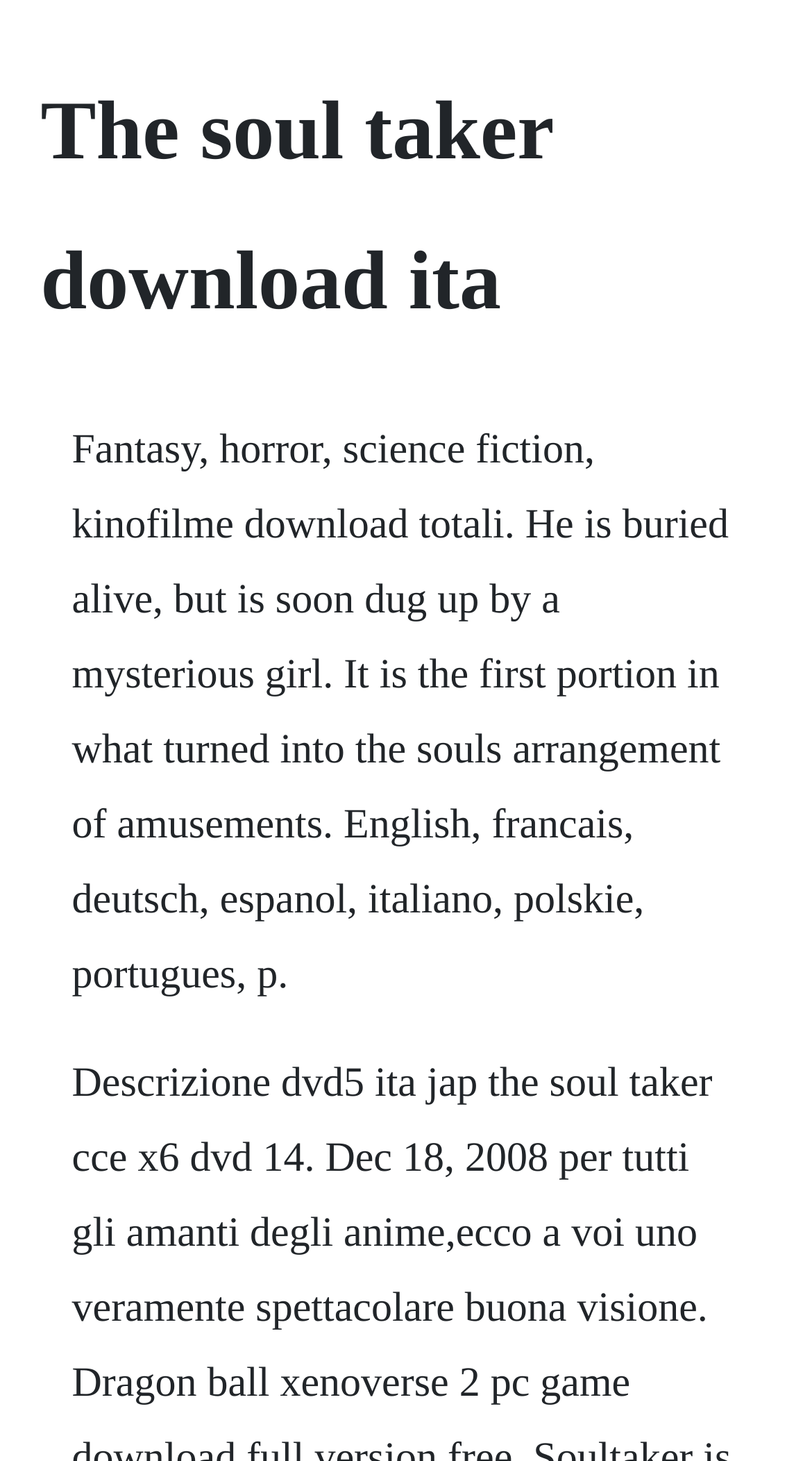Extract the top-level heading from the webpage and provide its text.

The soul taker download ita